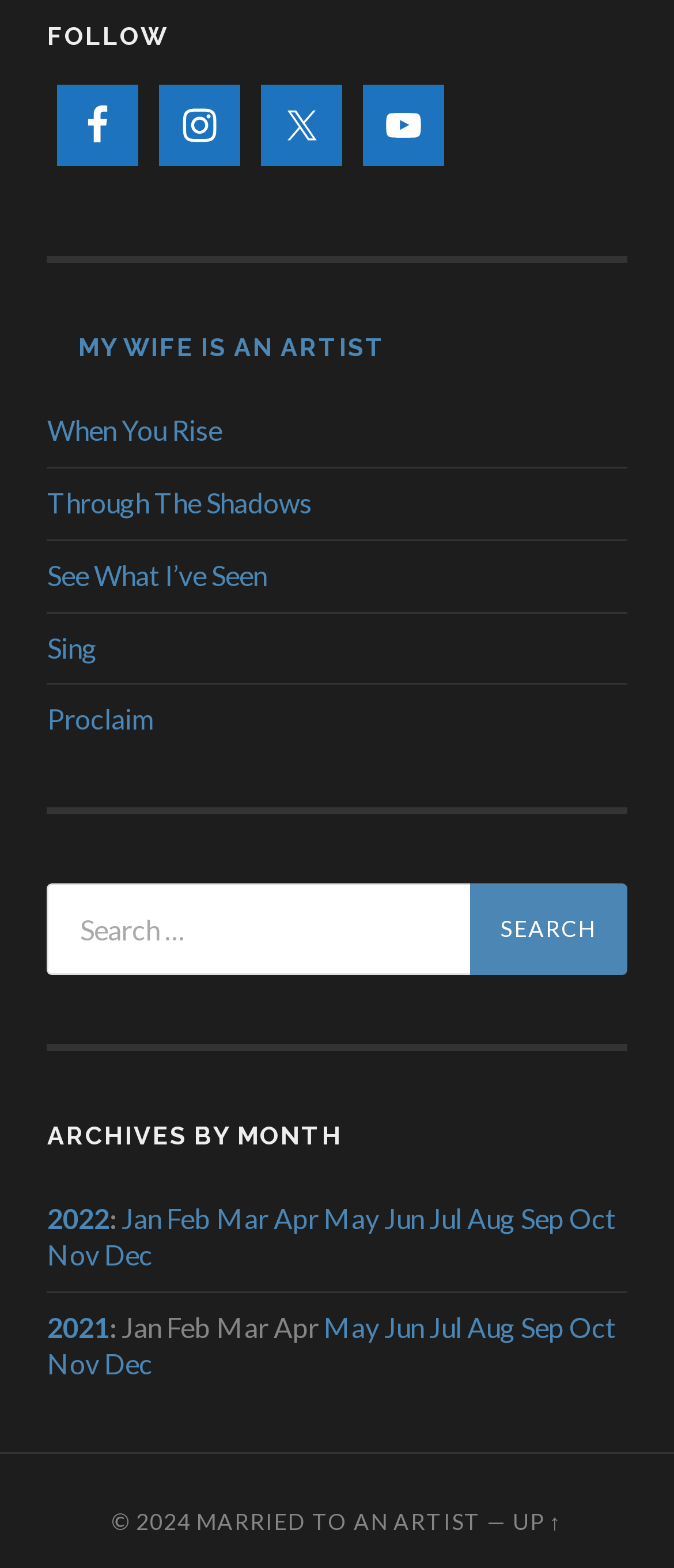Please identify the coordinates of the bounding box that should be clicked to fulfill this instruction: "Follow on Facebook".

[0.085, 0.054, 0.206, 0.106]